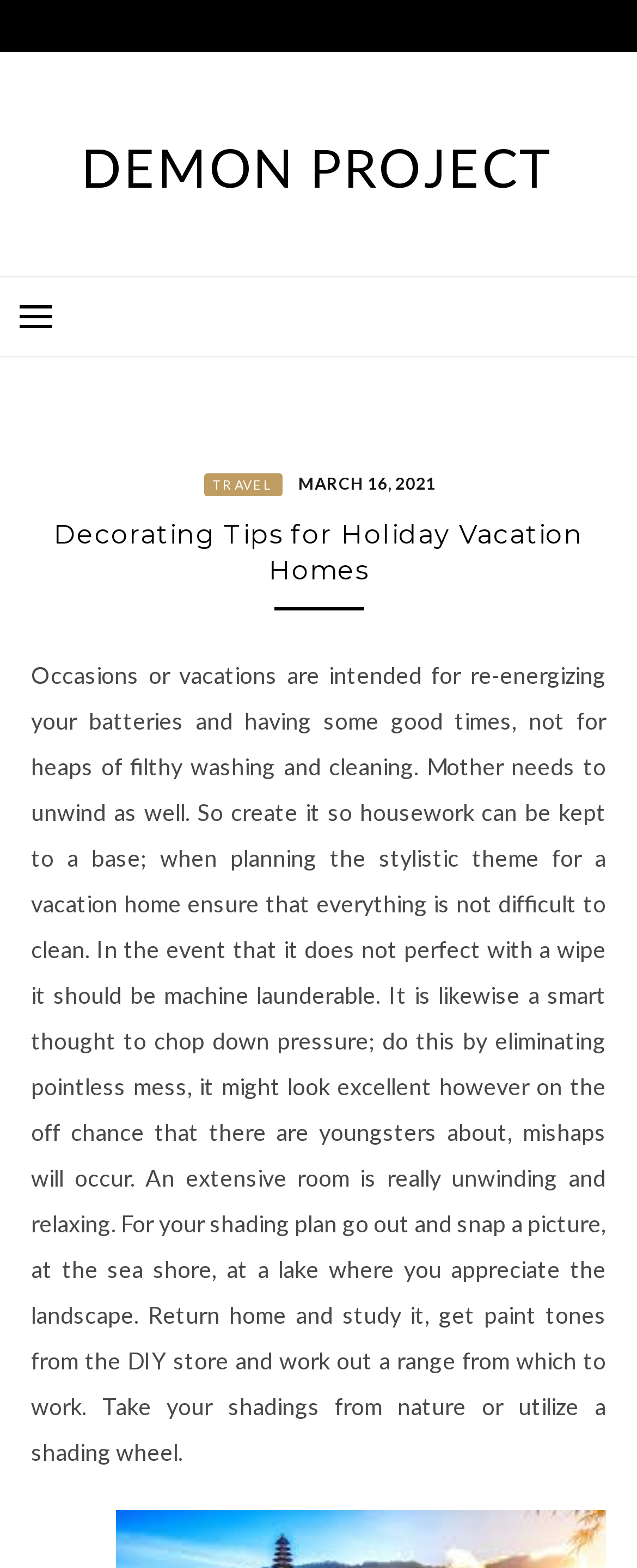What is recommended for creating a color plan?
Please provide a single word or phrase as your answer based on the image.

Taking a picture of nature